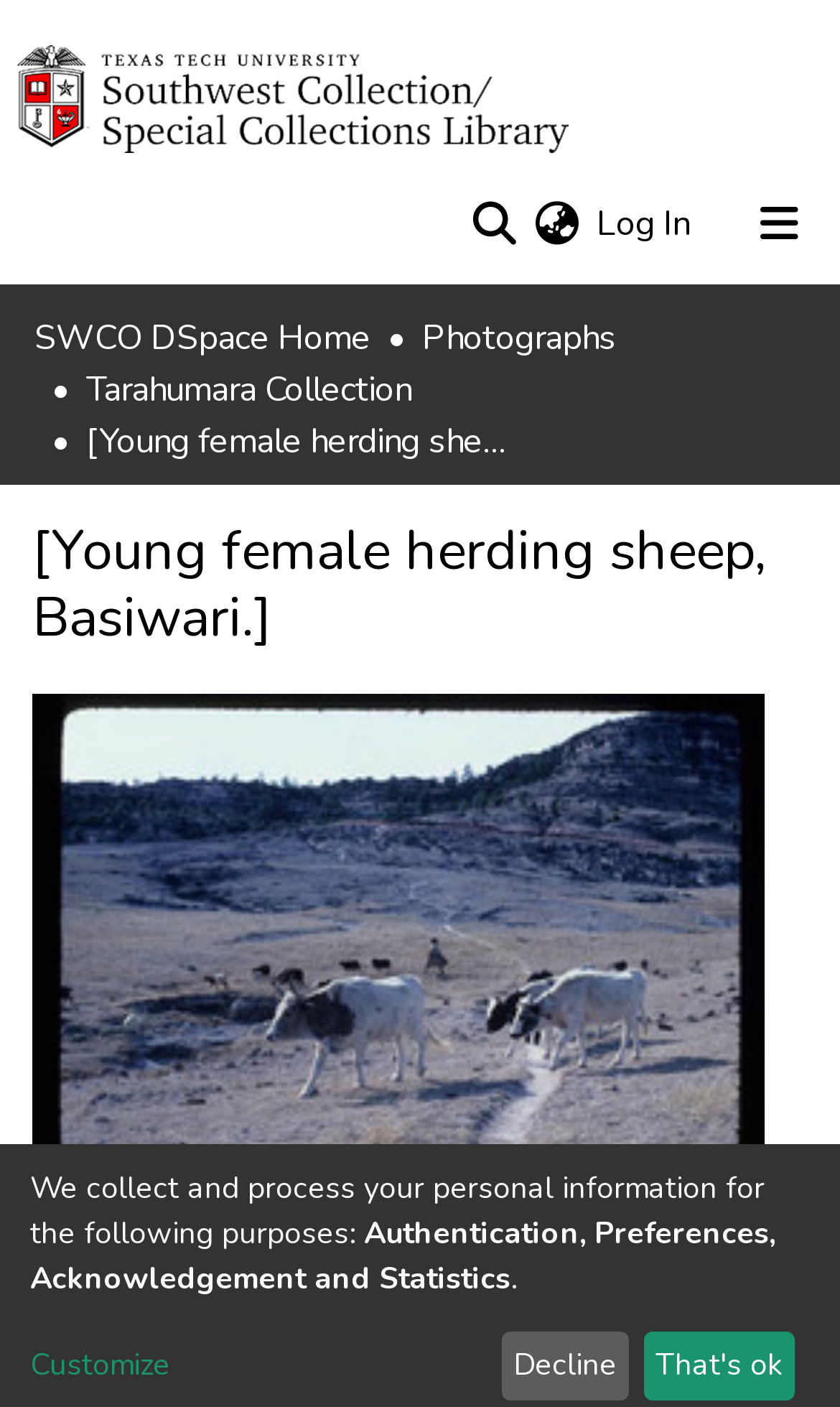Generate a thorough description of the webpage.

The webpage appears to be a repository or digital archive, with a focus on a specific image or collection. At the top of the page, there is a user profile bar with a repository logo on the left, a search bar in the middle, and a language switch button on the right. Below the user profile bar, there is a navigation menu with links to "Communities & Collections" and "All of SWCO DSpace".

The main content of the page is divided into two sections. On the left, there is a breadcrumb navigation menu with links to "SWCO DSpace Home", "Photographs", and "Tarahumara Collection". Below the breadcrumb menu, there is a static text element displaying the title "[Young female herding sheep, Basiwari.]".

On the right side of the page, there is a large heading element with the same title "[Young female herding sheep, Basiwari.]" followed by a smaller heading element labeled "Files". There are no images on the page, but the title suggests that the page may be related to a photograph or image of a young female herding sheep.

At the bottom of the page, there is a section with static text elements describing the collection and processing of personal information, followed by a link to "Customize" and two buttons labeled "Decline" and "That's ok".